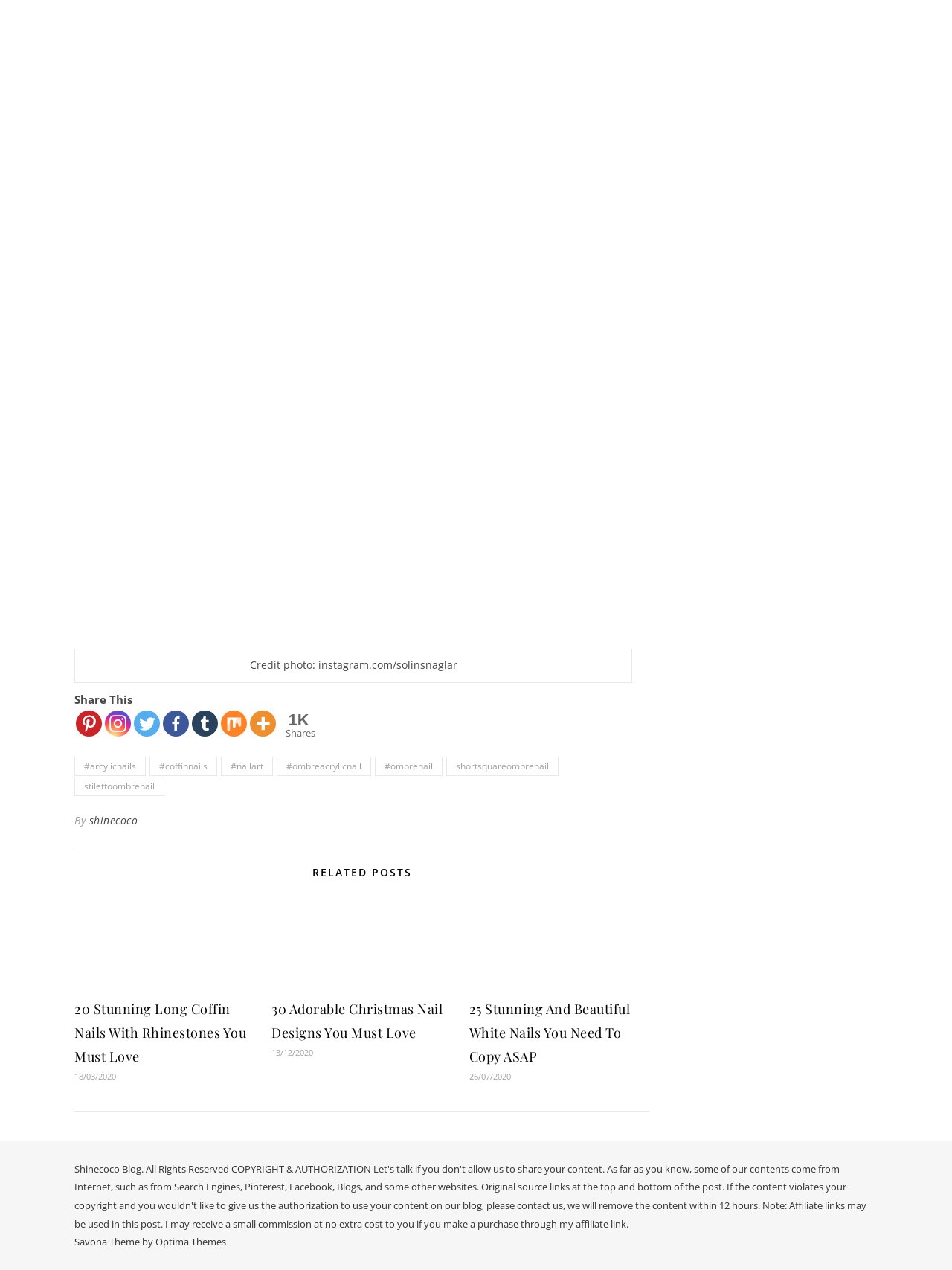Using the description: "shinecoco", determine the UI element's bounding box coordinates. Ensure the coordinates are in the format of four float numbers between 0 and 1, i.e., [left, top, right, bottom].

[0.093, 0.637, 0.145, 0.655]